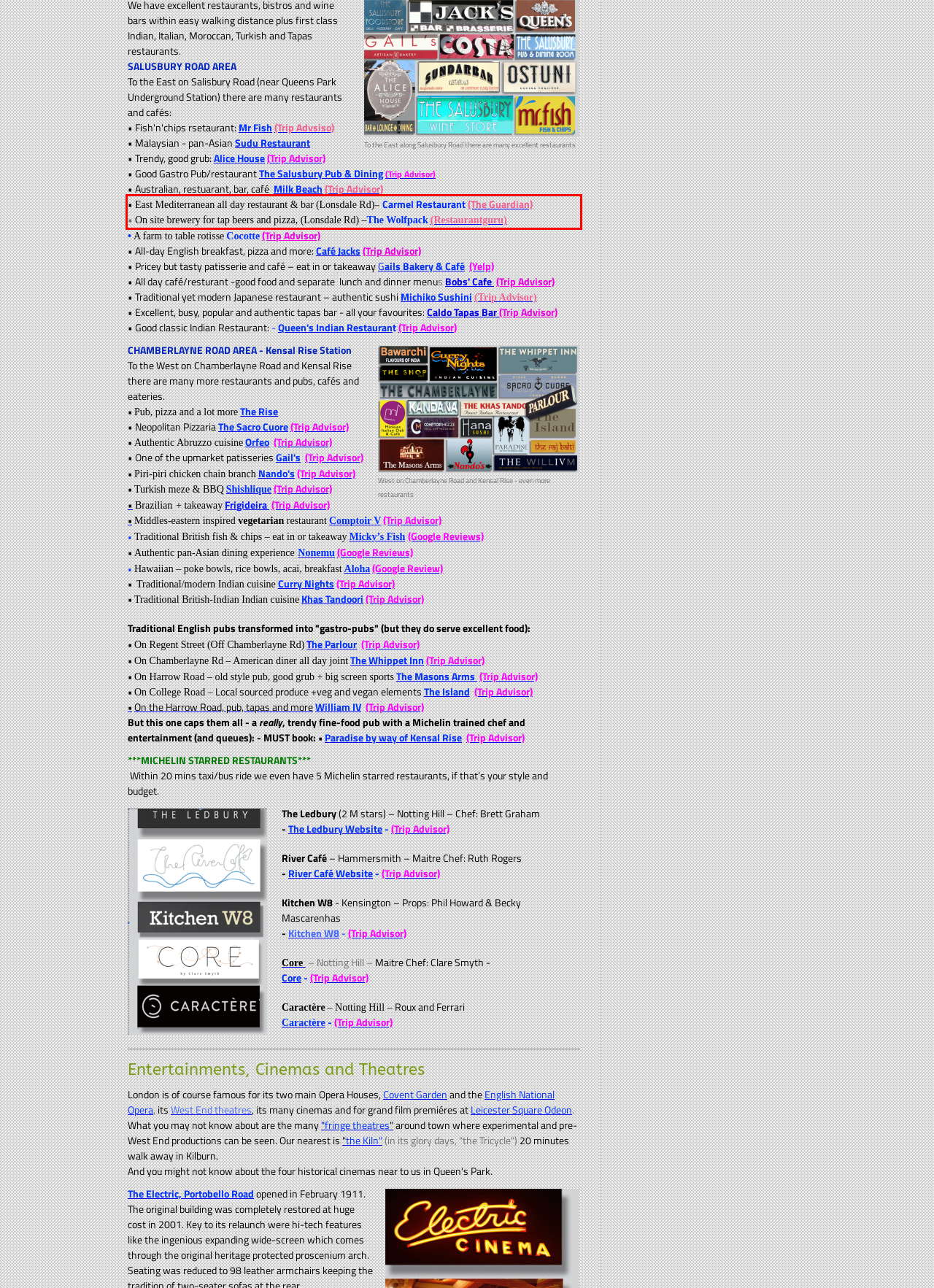From the screenshot of the webpage, locate the red bounding box and extract the text contained within that area.

• East Mediterranean all day restaurant & bar (Lonsdale Rd)– Carmel Restaurant (The Guardian) • On site brewery for tap beers and pizza, (Lonsdale Rd) –The Wolfpack (Restaurantguru)